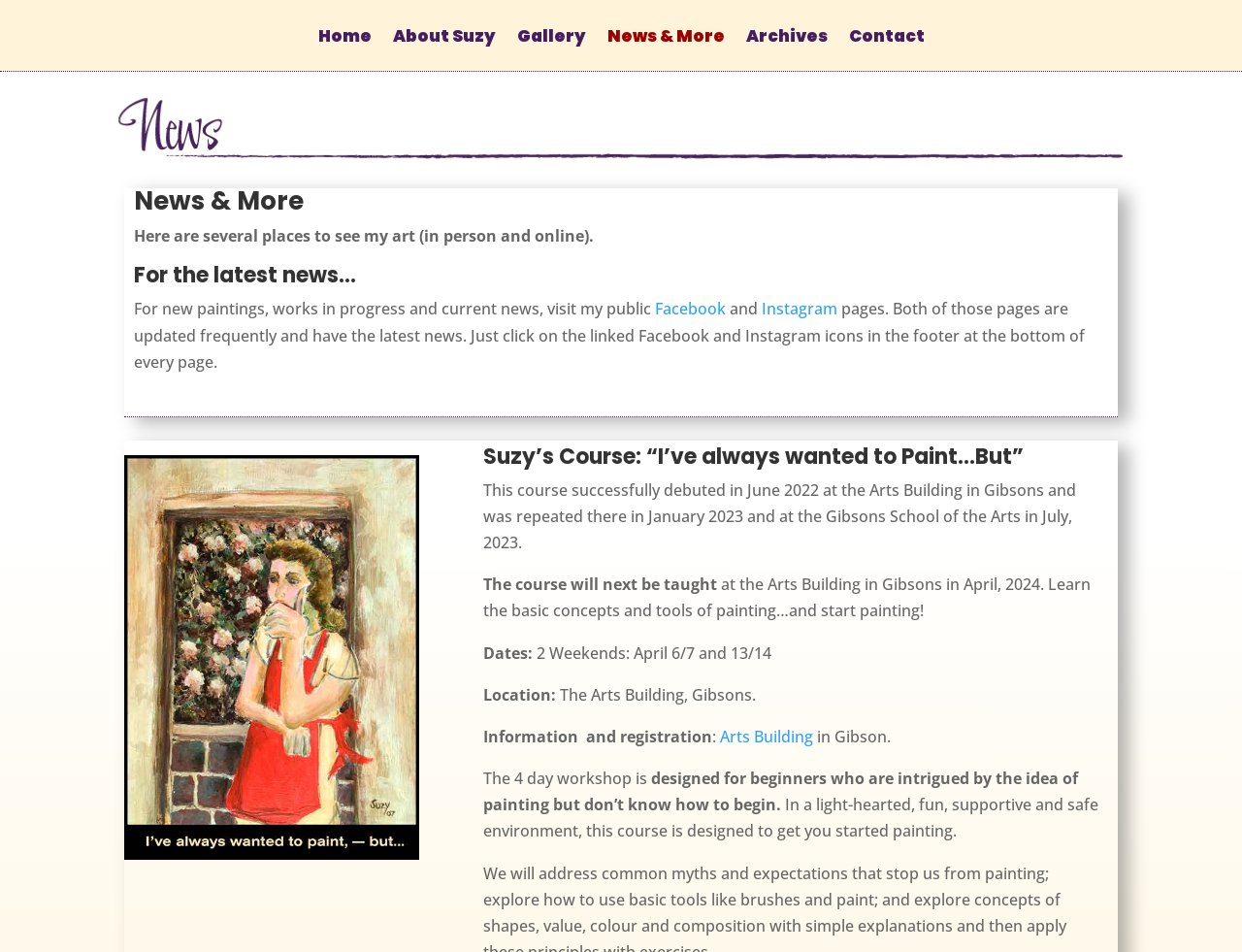Locate the bounding box of the UI element defined by this description: "Arts Building". The coordinates should be given as four float numbers between 0 and 1, formatted as [left, top, right, bottom].

[0.566, 0.71, 0.636, 0.727]